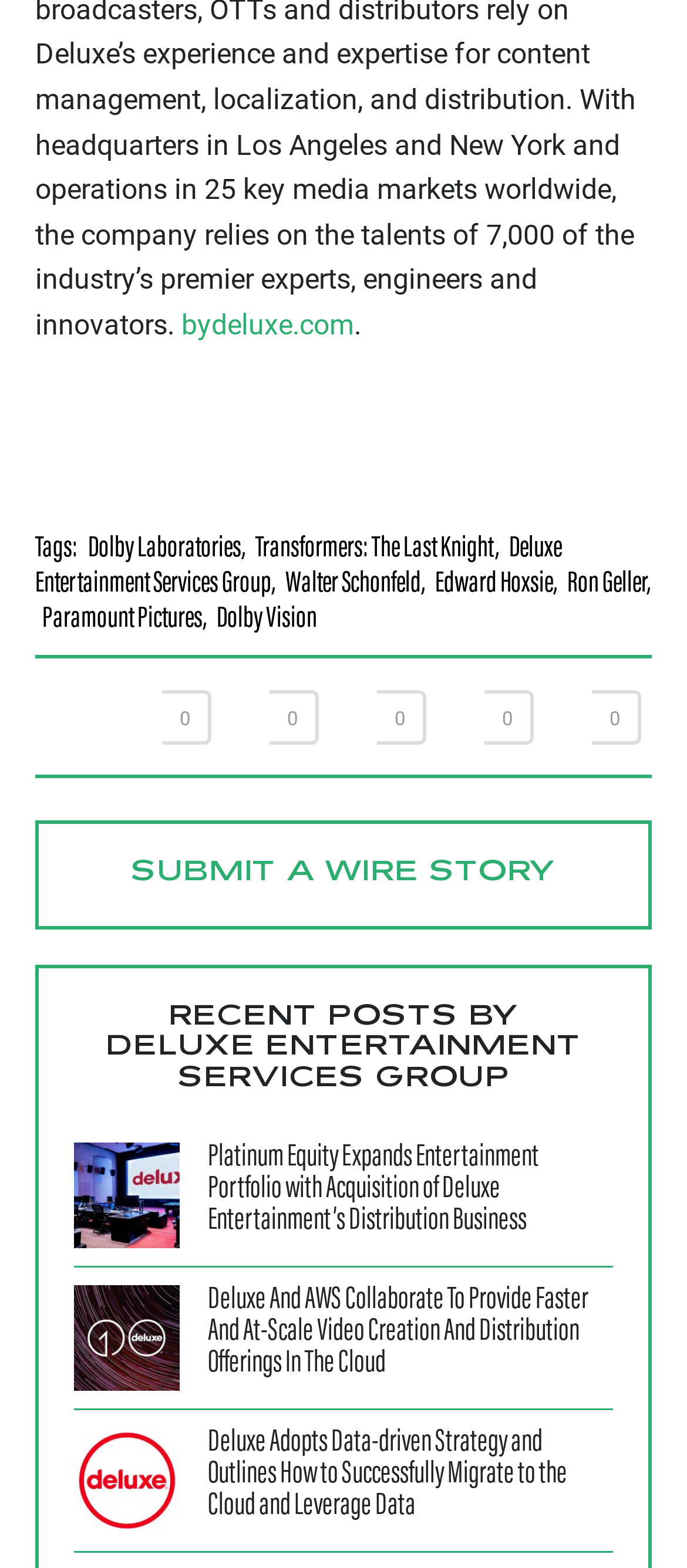Refer to the screenshot and answer the following question in detail:
How many links are in the footer?

I counted the number of link elements within the FooterAsNonLandmark element, which are 11 in total.